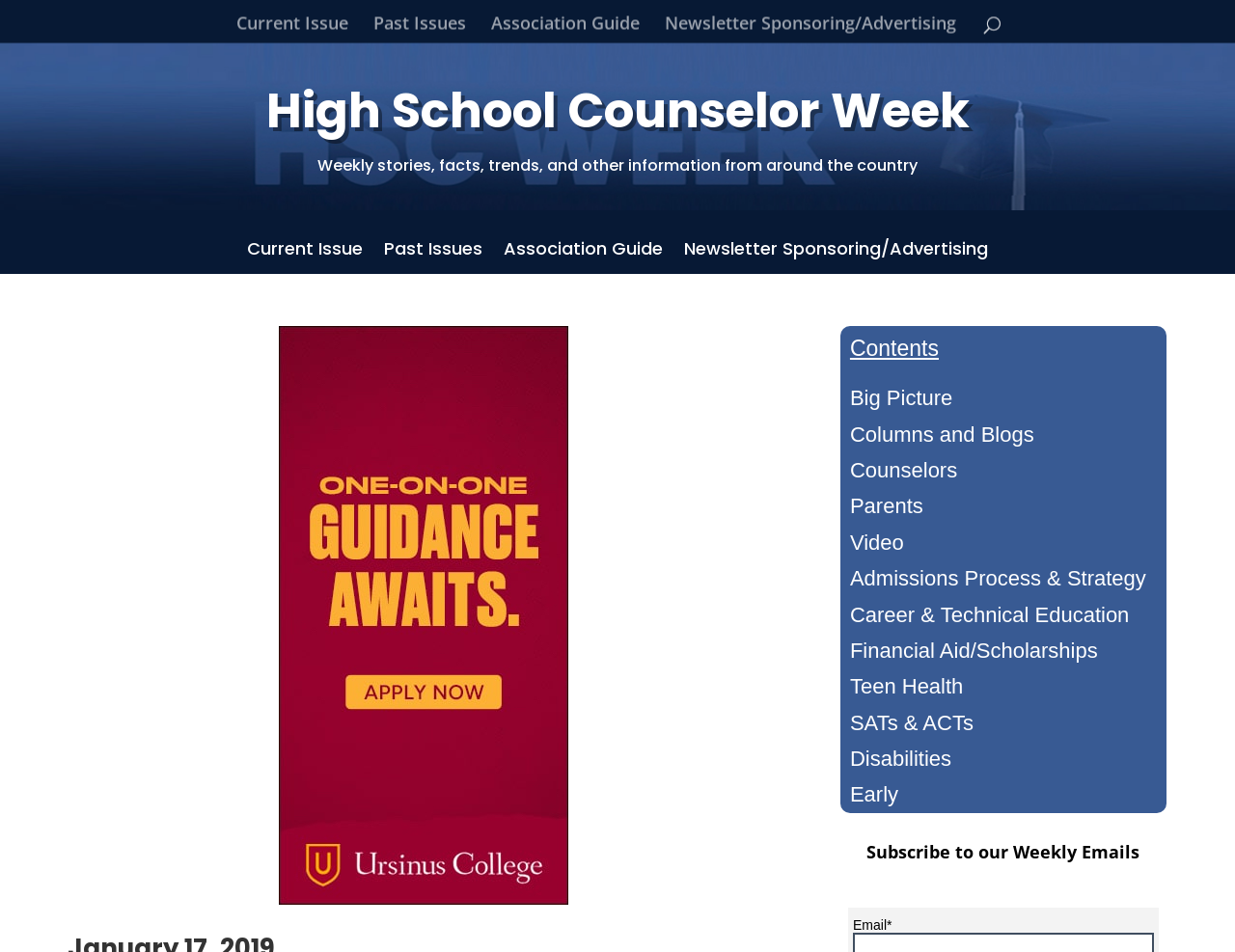Highlight the bounding box of the UI element that corresponds to this description: "Financial Aid/Scholarships".

[0.688, 0.671, 0.889, 0.696]